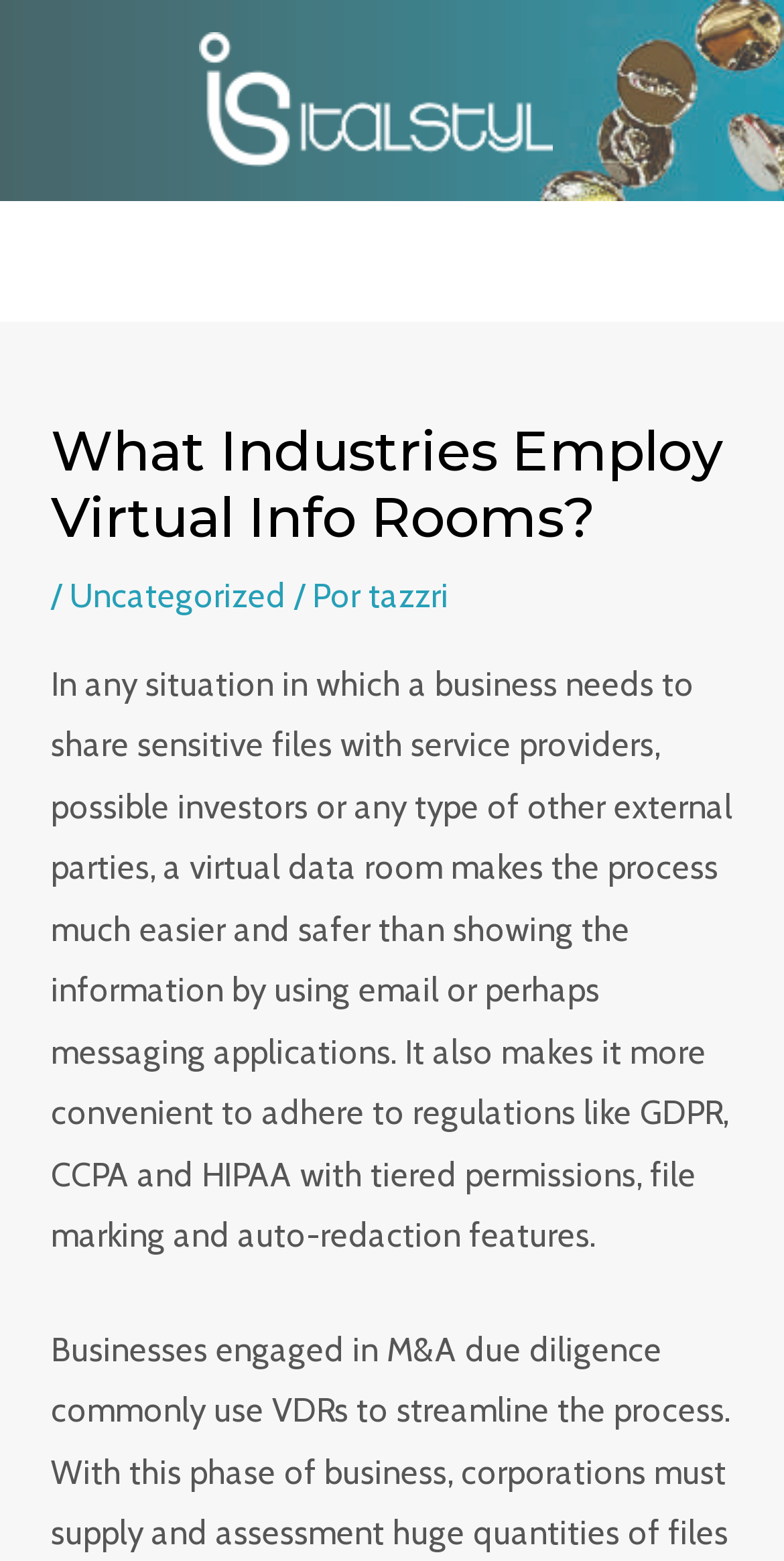Summarize the webpage comprehensively, mentioning all visible components.

The webpage is titled "What Industries Employ Virtual Info Rooms?" and has a logo image of "italstyl" at the top left corner. Below the logo, there is a main menu button on the top right corner. 

The main content of the webpage is divided into two sections. The top section is a header area that spans across the entire width of the page. It contains the title "What Industries Employ Virtual Info Rooms?" in a large font, followed by a slash and two links, "Uncategorized" and "tazzri", on the right side.

The bottom section occupies most of the page and contains a block of text that describes the benefits of using virtual data rooms for sharing sensitive files with external parties. The text explains how virtual data rooms make the process easier and safer, and also help to comply with regulations like GDPR, CCPA, and HIPAA.

There are two images on the page: the "italstyl" logo and a small icon within the main menu button.